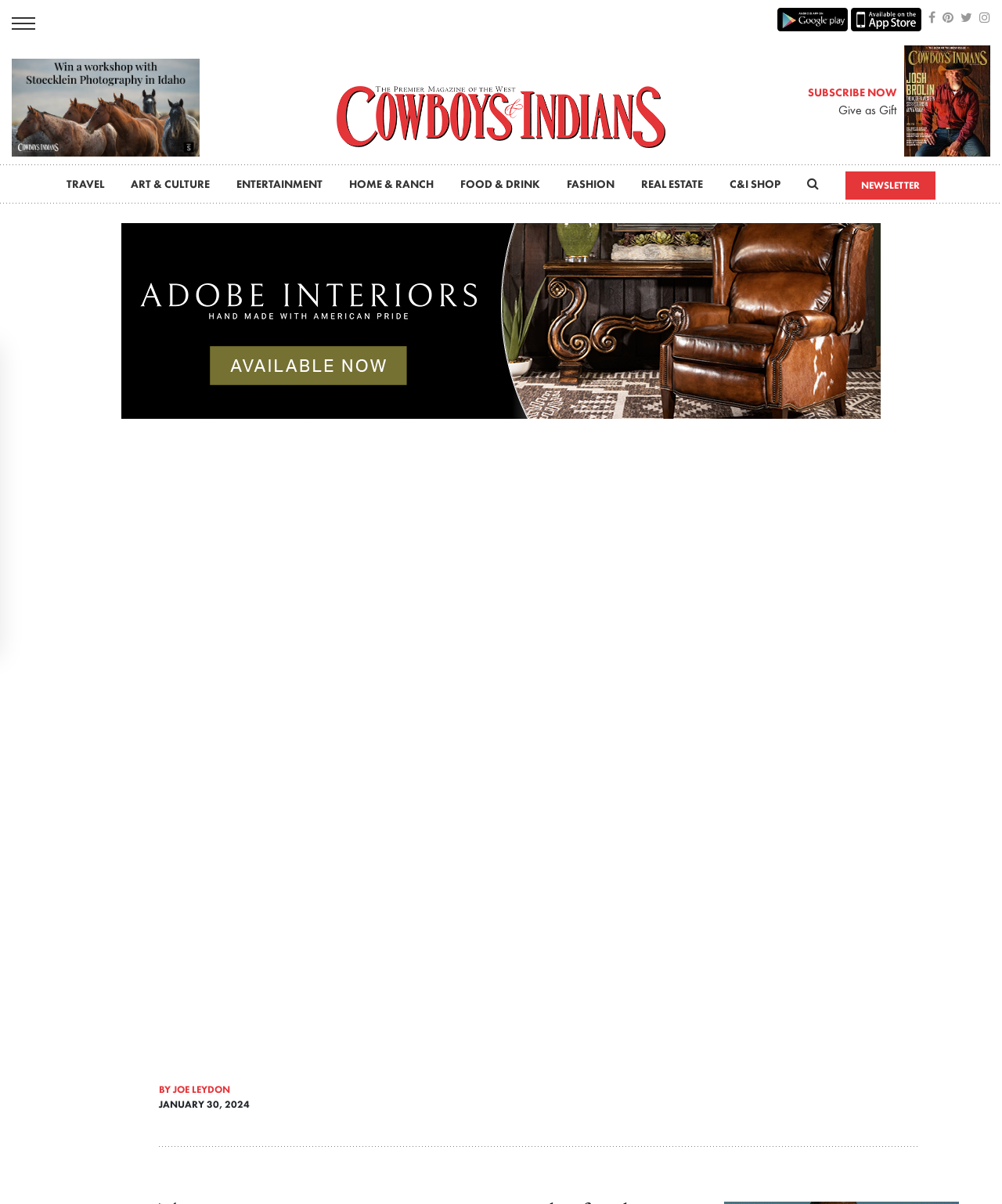What is the category of the article?
Please respond to the question with a detailed and thorough explanation.

I determined the answer by looking at the links at the top of the webpage, which categorize the content into different sections. The article's title 'Reba McEntire Aims for Another Sitcom Success' suggests that it belongs to the ENTERTAINMENT category.